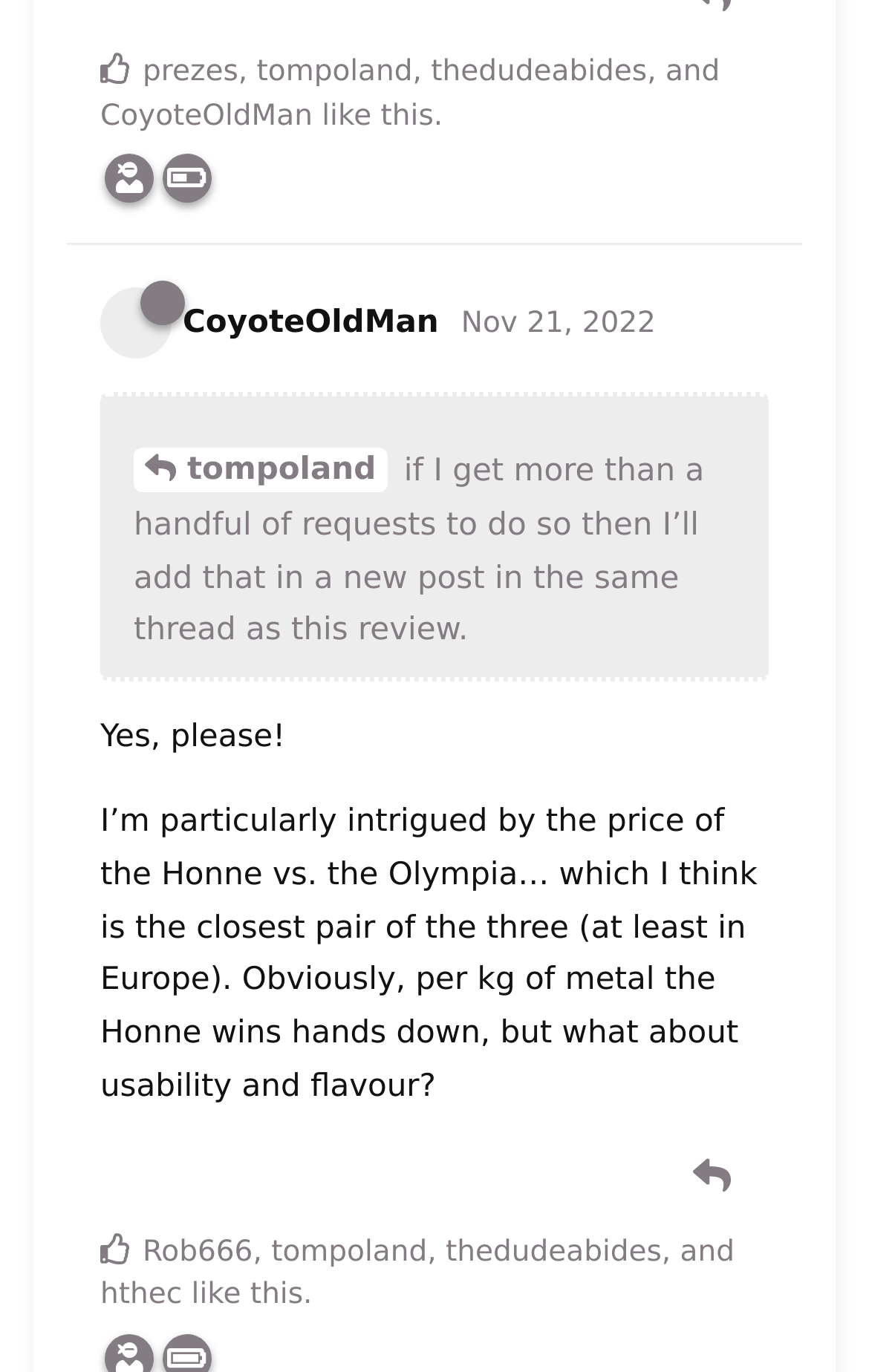Specify the bounding box coordinates of the area to click in order to execute this command: 'Click on the reply button'. The coordinates should consist of four float numbers ranging from 0 to 1, and should be formatted as [left, top, right, bottom].

[0.764, 0.827, 0.885, 0.889]